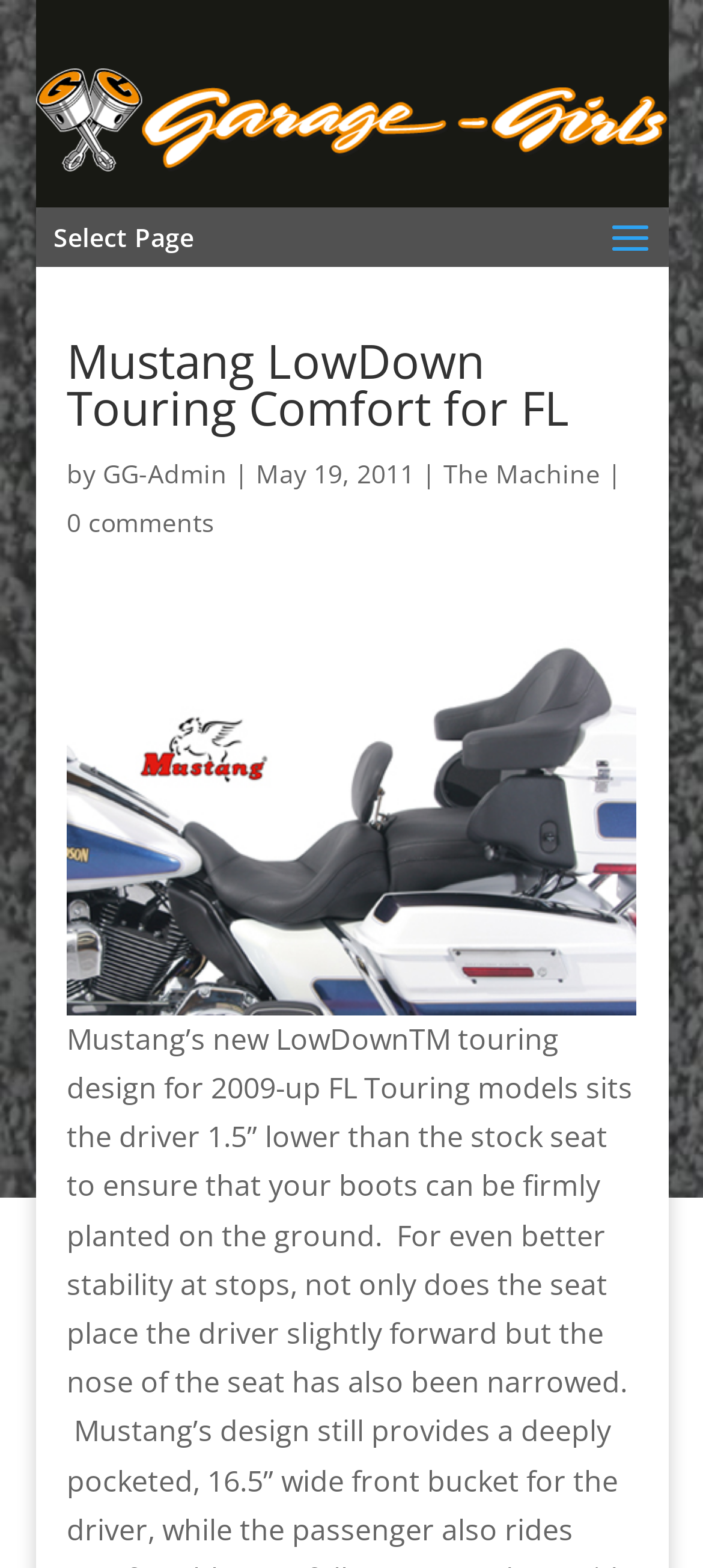Please reply with a single word or brief phrase to the question: 
How many images are on the webpage?

2